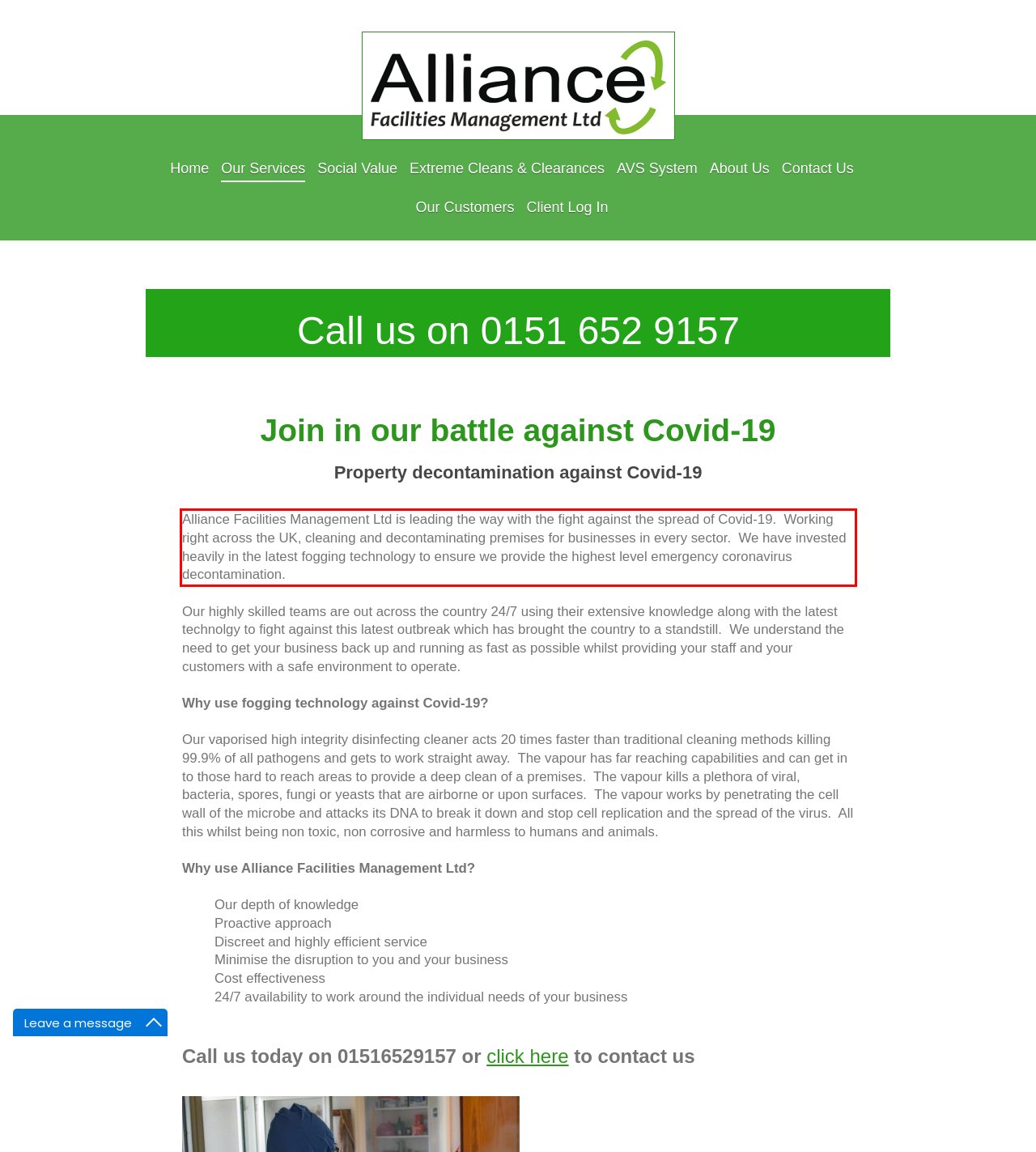Examine the screenshot of the webpage, locate the red bounding box, and generate the text contained within it.

Alliance Facilities Management Ltd is leading the way with the fight against the spread of Covid-19. Working right across the UK, cleaning and decontaminating premises for businesses in every sector. We have invested heavily in the latest fogging technology to ensure we provide the highest level emergency coronavirus decontamination.